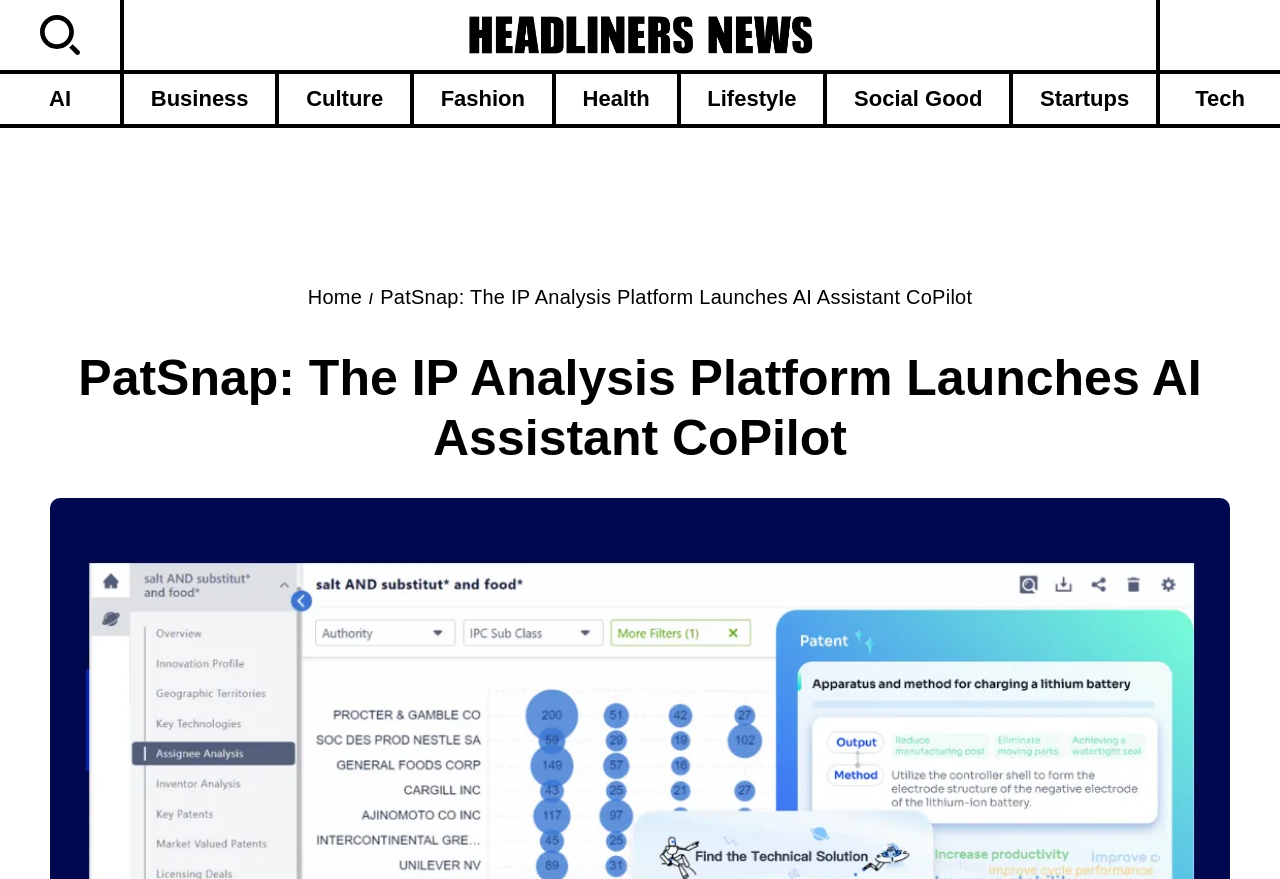Provide the bounding box coordinates of the UI element that matches the description: "alt="HEADLINERS NEWS"".

[0.105, 0.012, 0.895, 0.067]